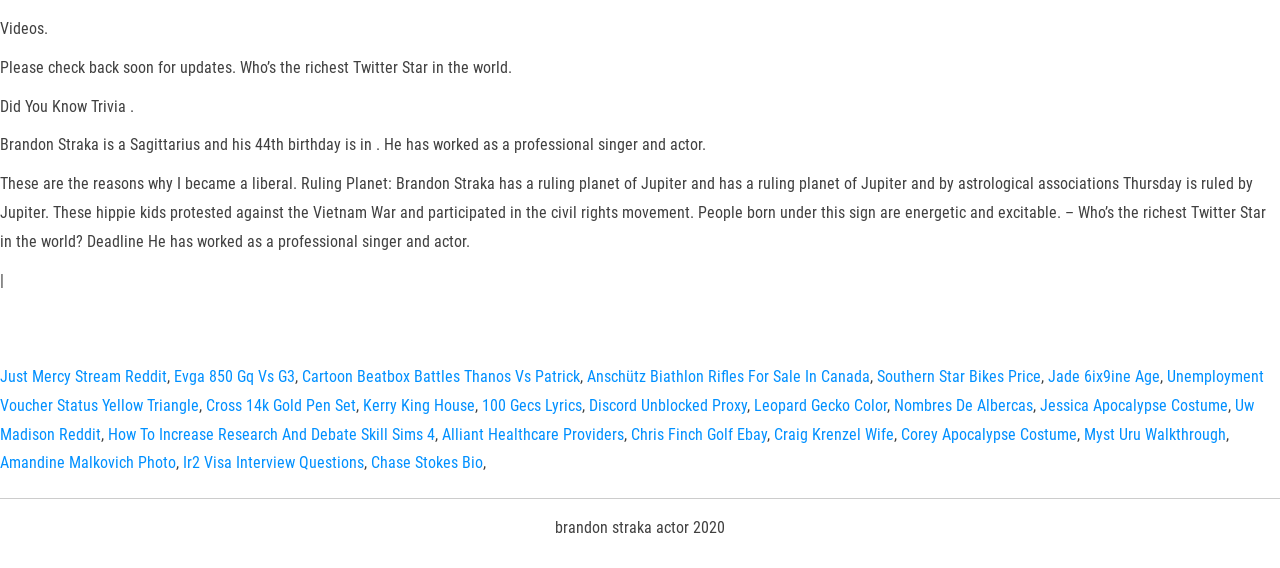Please find the bounding box coordinates of the clickable region needed to complete the following instruction: "Watch Cartoon Beatbox Battles Thanos Vs Patrick". The bounding box coordinates must consist of four float numbers between 0 and 1, i.e., [left, top, right, bottom].

[0.236, 0.646, 0.453, 0.68]